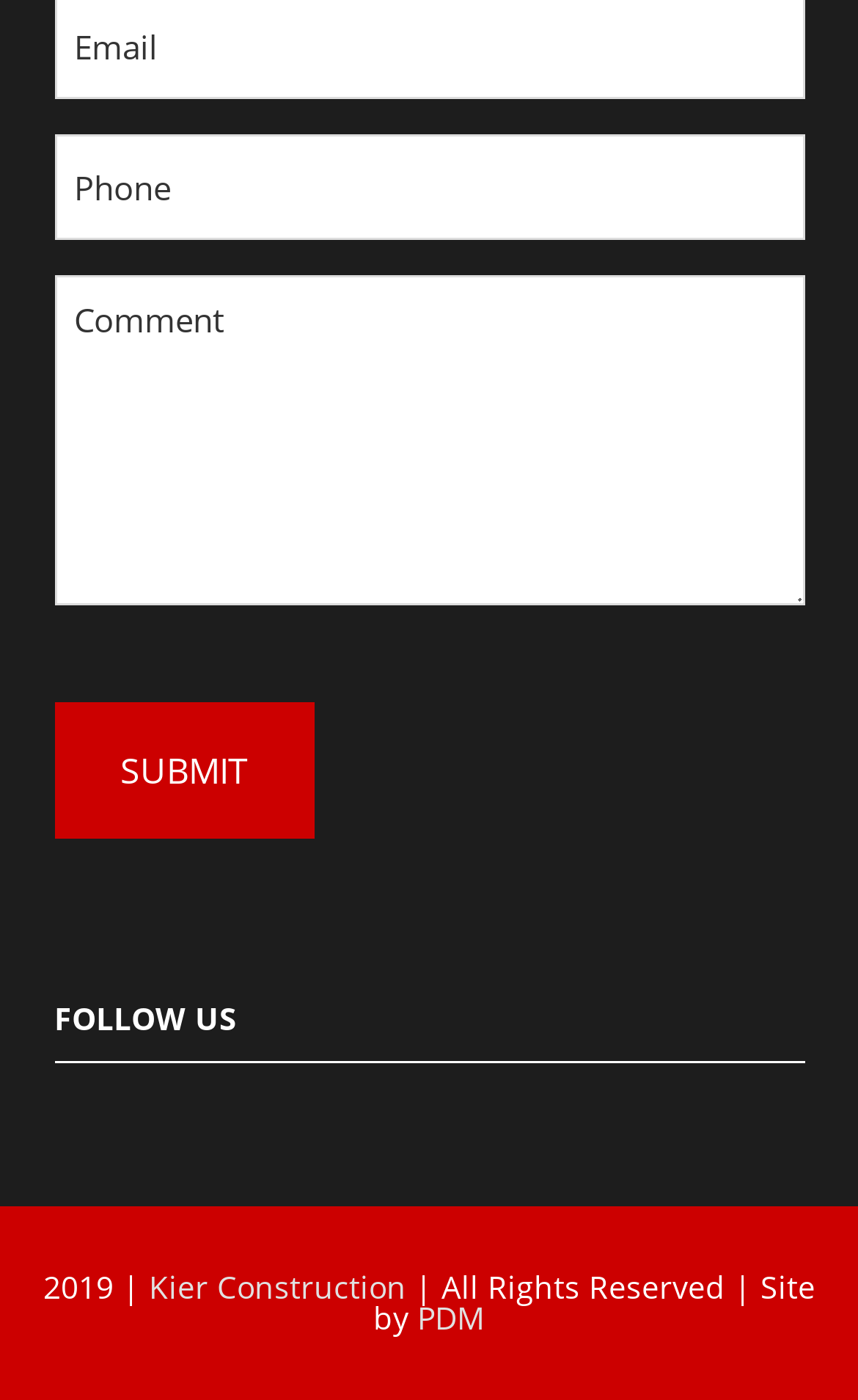What is the function of the Submit button?
Refer to the image and provide a one-word or short phrase answer.

To submit the form